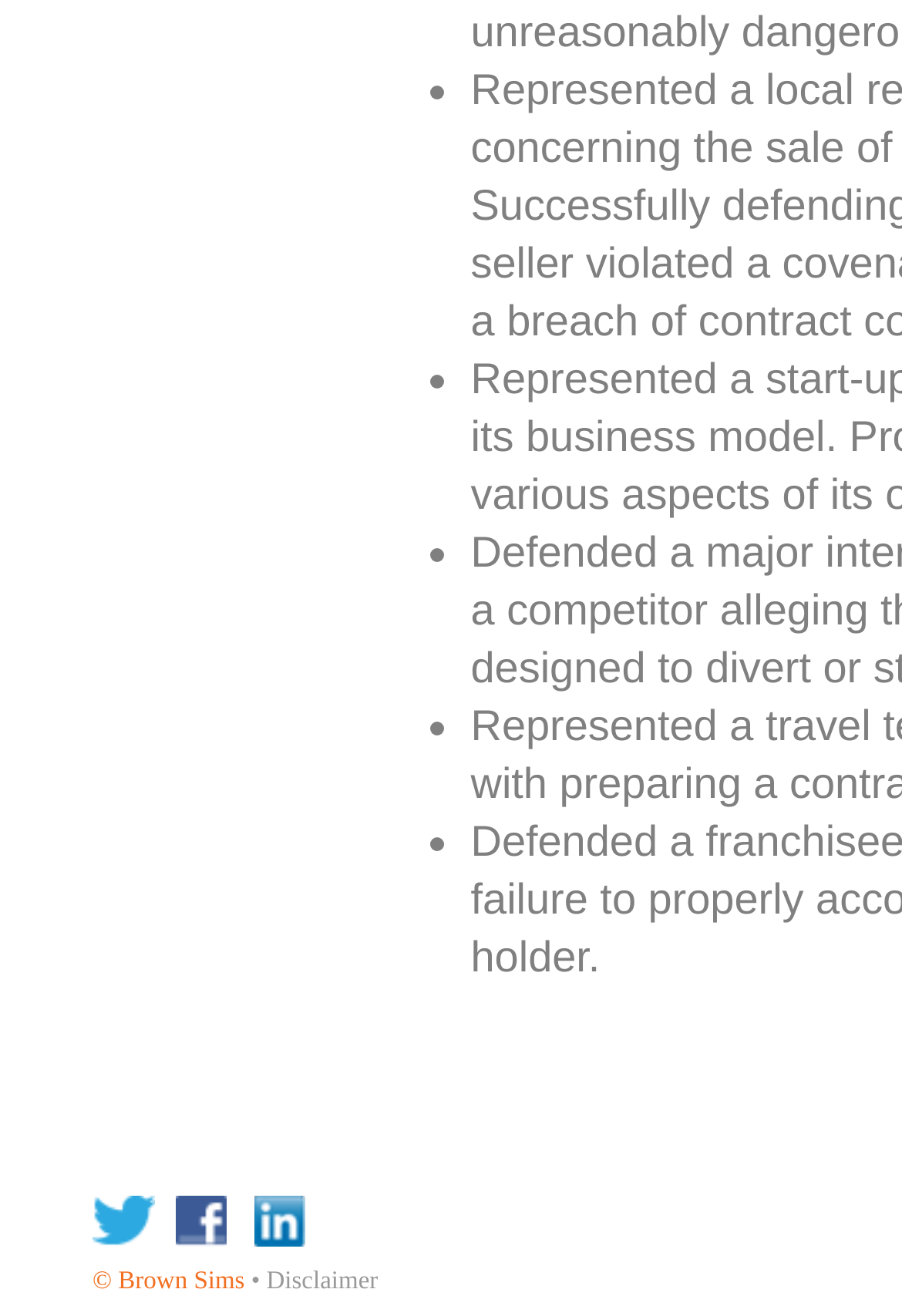What is the copyright holder's name?
Look at the image and answer with only one word or phrase.

Brown Sims